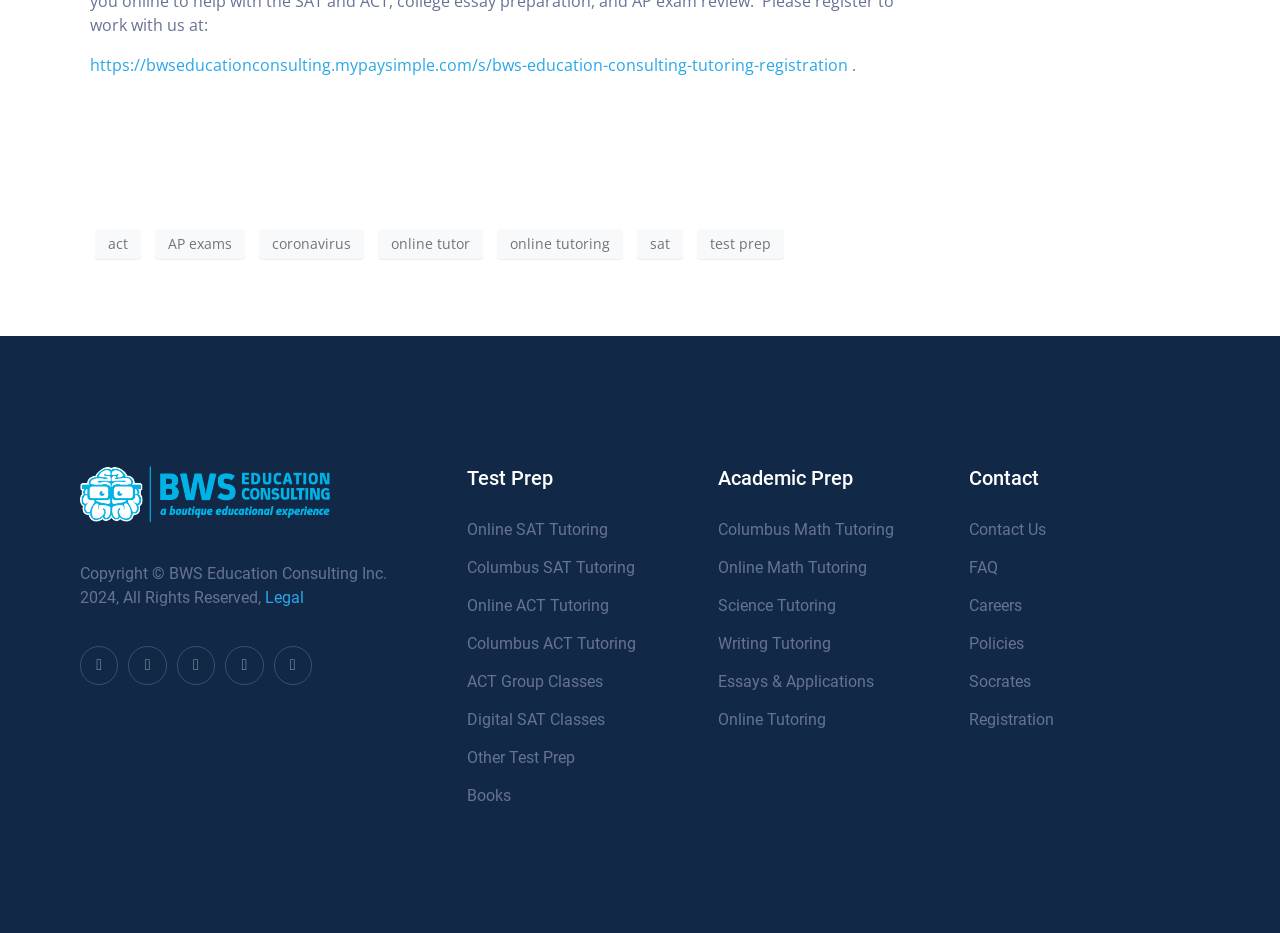What is the topic of the first link on the webpage?
Please give a well-detailed answer to the question.

The first link on the webpage is labeled 'act', indicating that the topic of the link is related to the ACT exam.